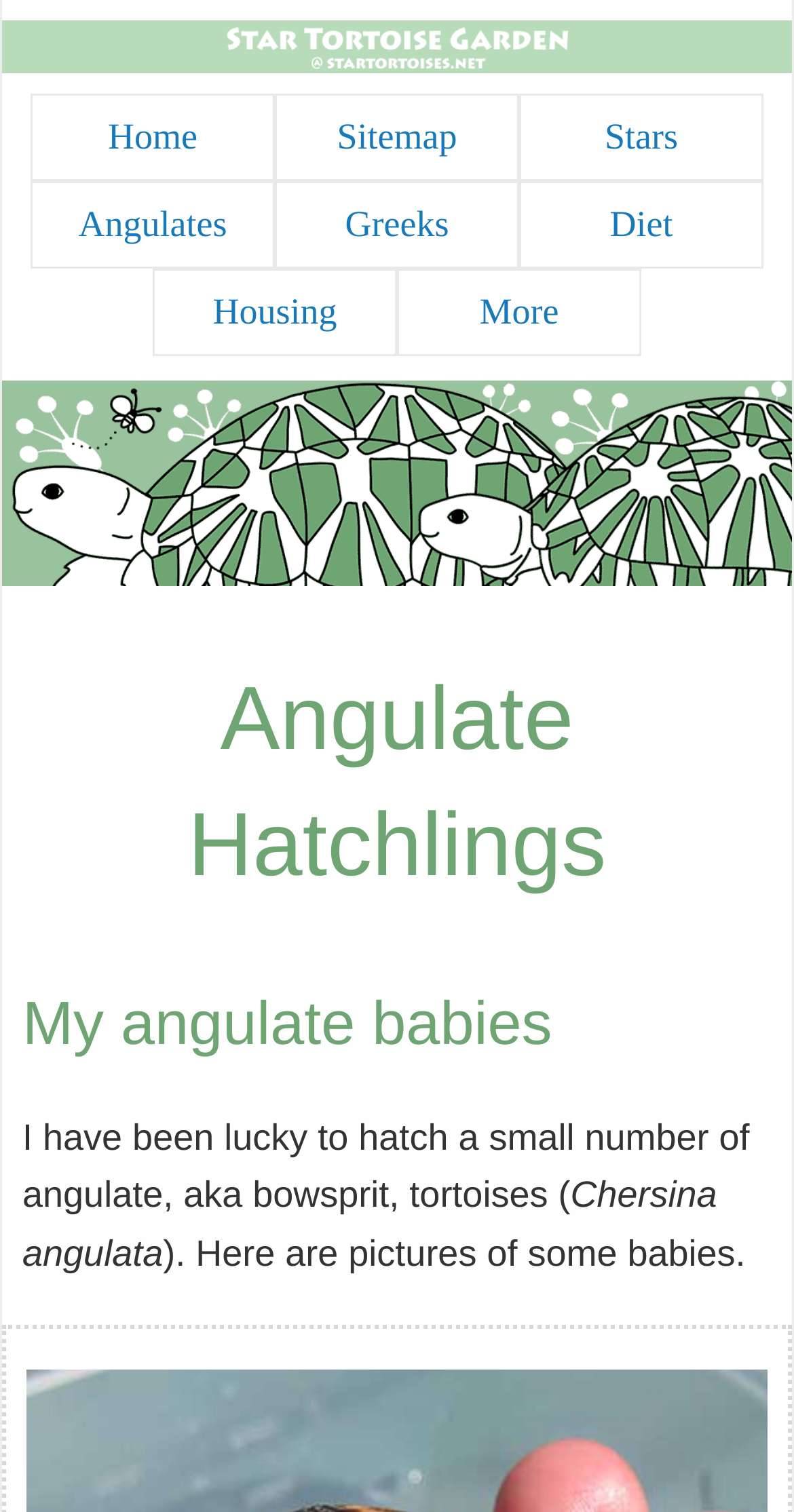Identify the bounding box coordinates of the element that should be clicked to fulfill this task: "click the image at the top". The coordinates should be provided as four float numbers between 0 and 1, i.e., [left, top, right, bottom].

[0.003, 0.013, 0.997, 0.049]